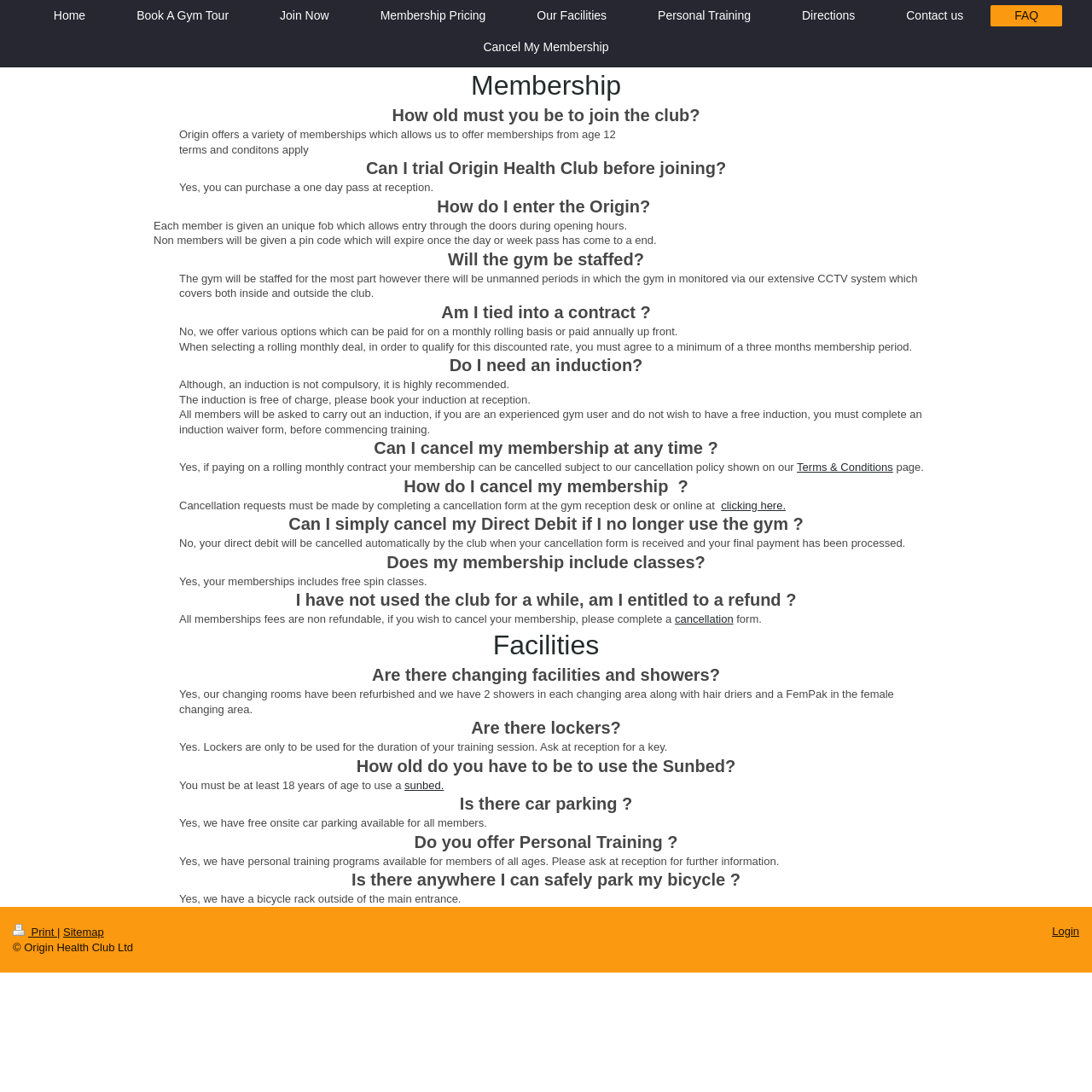Determine the bounding box coordinates of the element that should be clicked to execute the following command: "read about Havanna Winter".

None